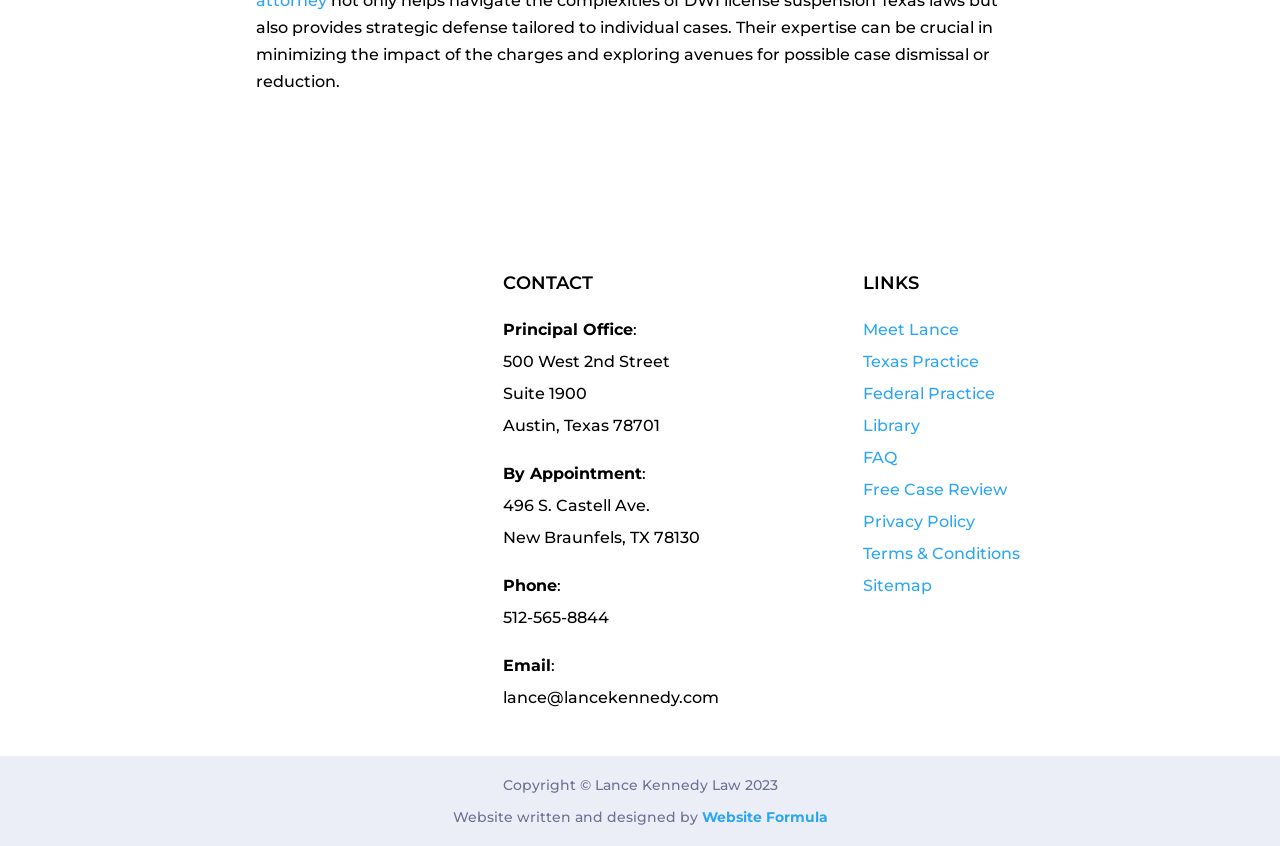What is the email address listed on the contact page?
Based on the screenshot, provide your answer in one word or phrase.

lance@lancekennedy.com